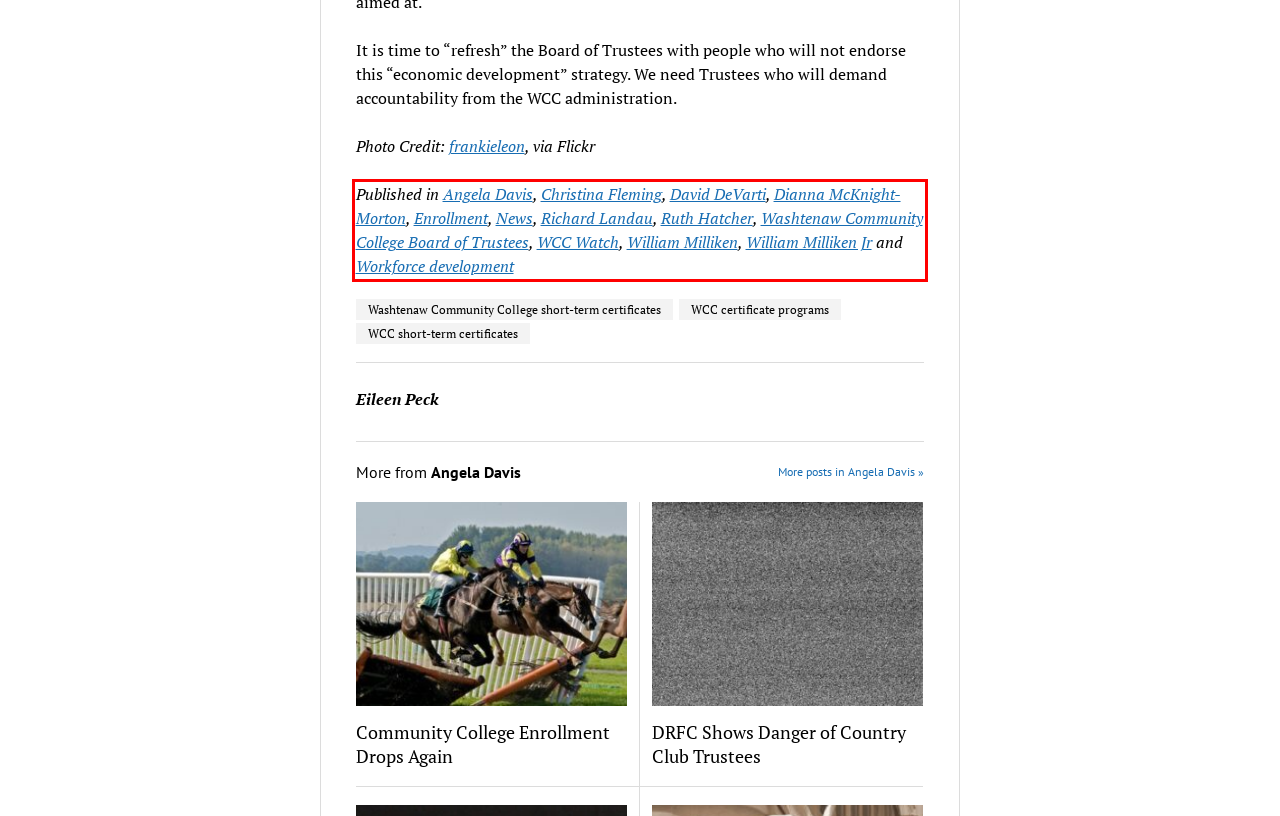You are presented with a screenshot containing a red rectangle. Extract the text found inside this red bounding box.

Published in Angela Davis, Christina Fleming, David DeVarti, Dianna McKnight-Morton, Enrollment, News, Richard Landau, Ruth Hatcher, Washtenaw Community College Board of Trustees, WCC Watch, William Milliken, William Milliken Jr and Workforce development